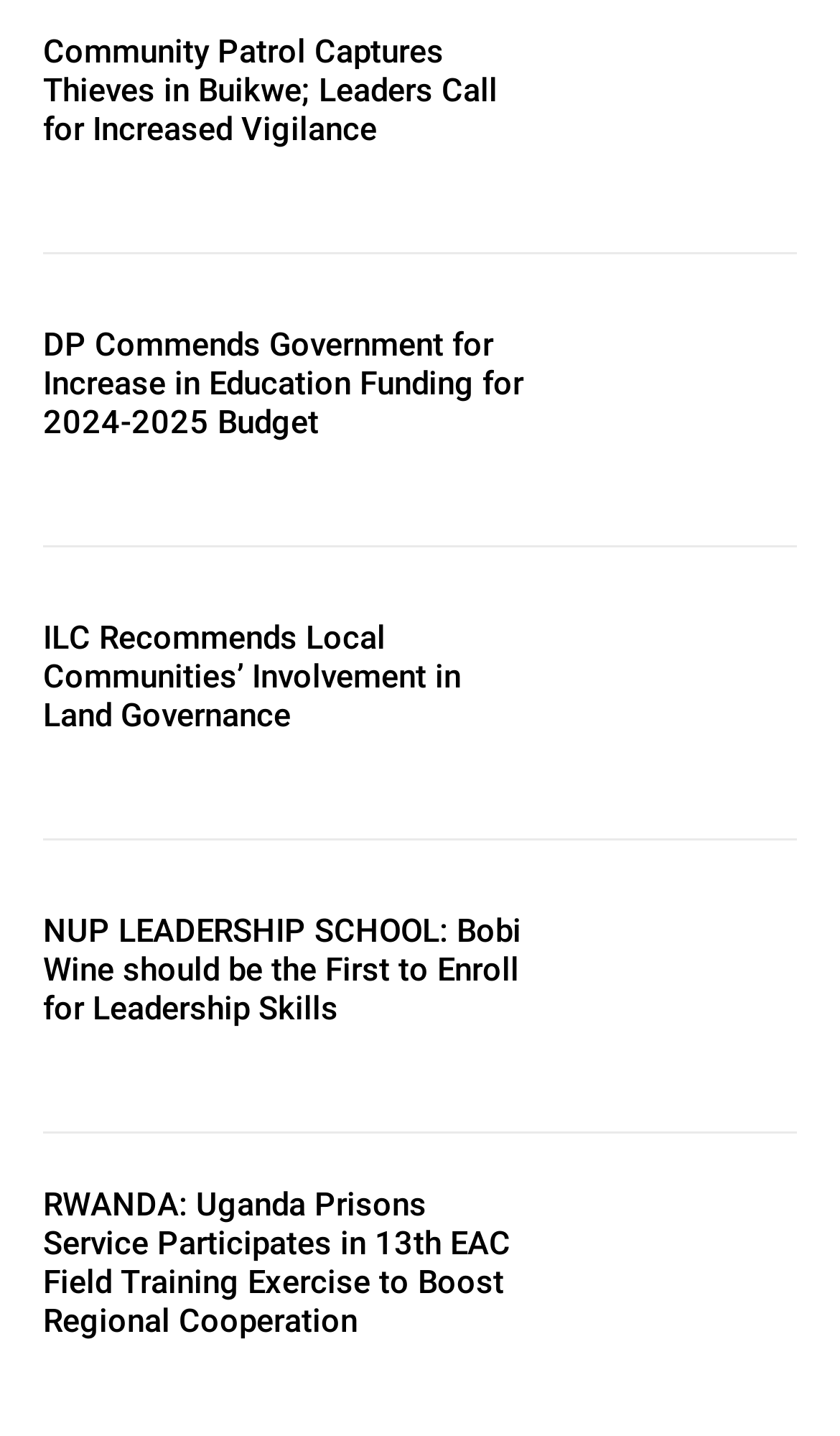Please find the bounding box coordinates of the clickable region needed to complete the following instruction: "Read opinion about NUP leadership school". The bounding box coordinates must consist of four float numbers between 0 and 1, i.e., [left, top, right, bottom].

[0.051, 0.635, 0.638, 0.716]